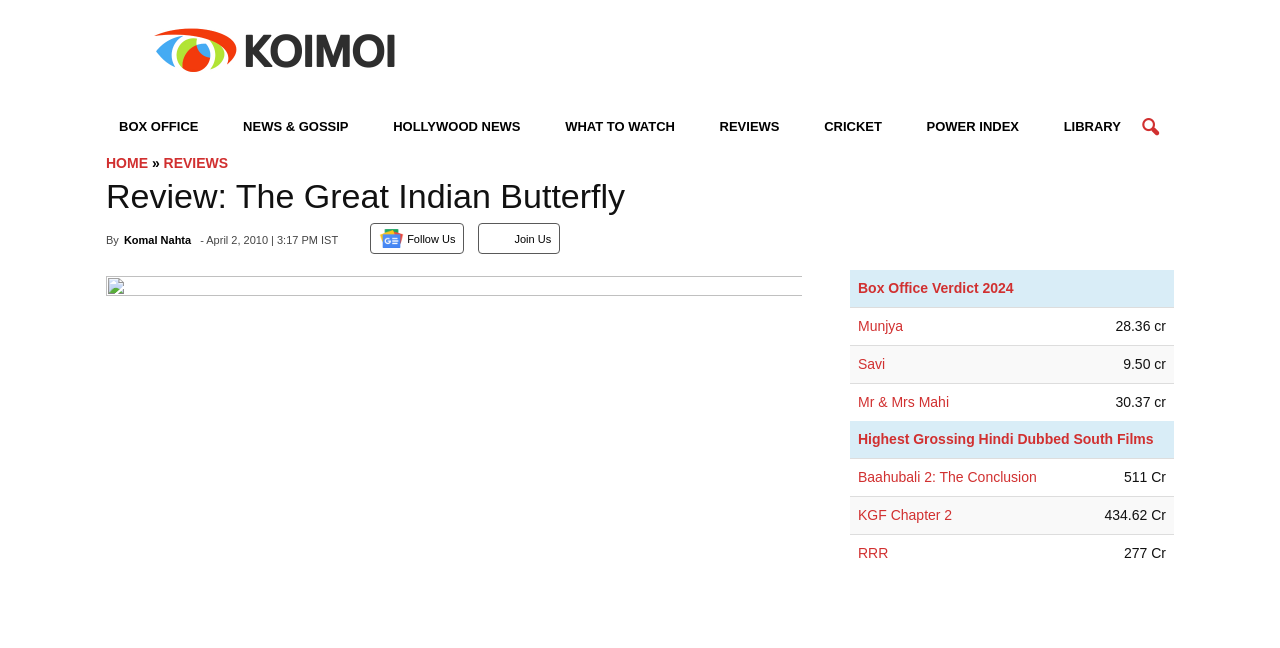Generate the title text from the webpage.

Review: The Great Indian Butterfly